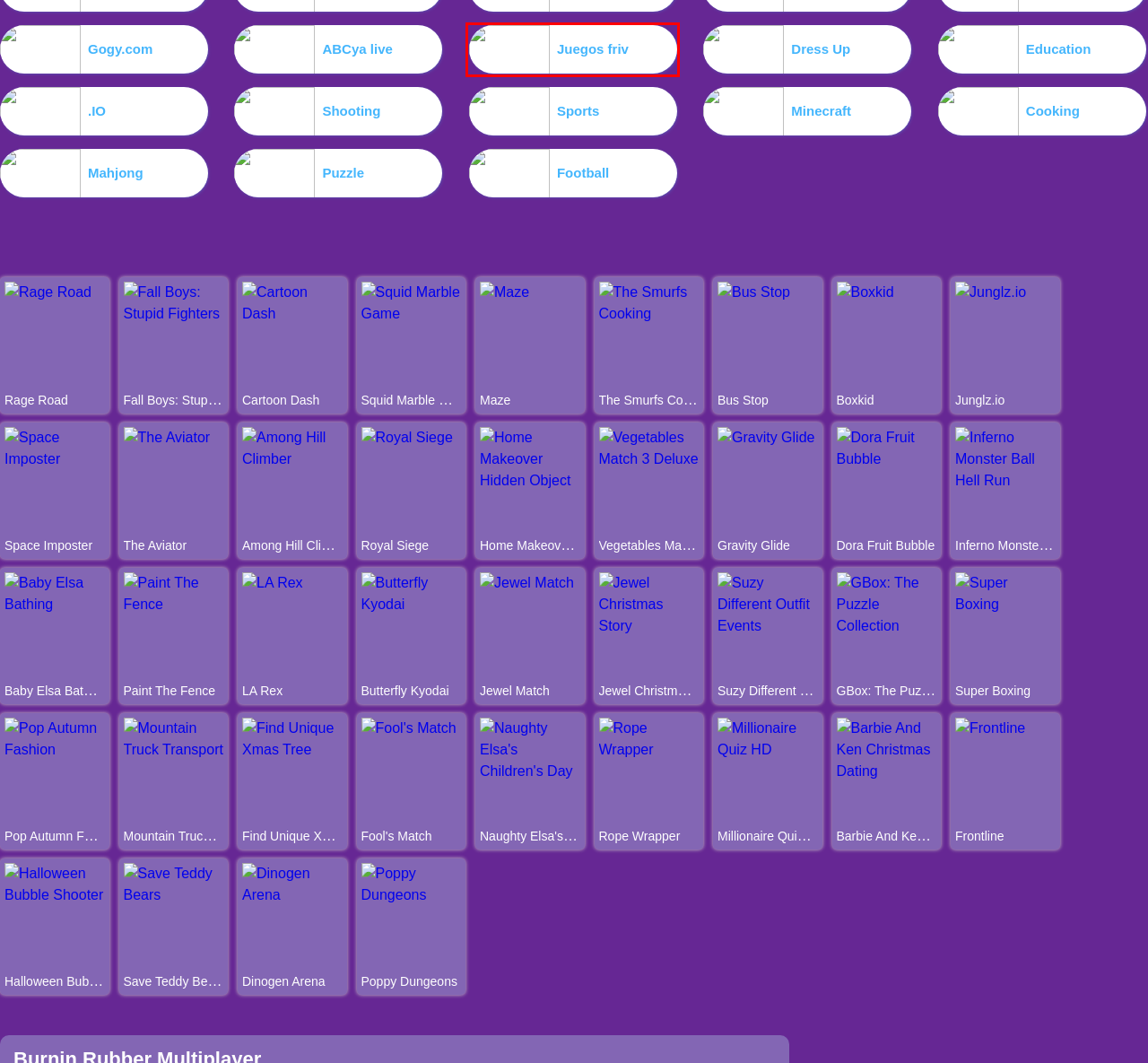Observe the screenshot of a webpage with a red bounding box highlighting an element. Choose the webpage description that accurately reflects the new page after the element within the bounding box is clicked. Here are the candidates:
A. Kizi Games - The ideal place to play free online games
B. Gogy.com - Play Free Gogy games for kids
C. Y8 - Y8Y8Y8 Games : Free online games
D. Burnout Night Racing - Drift across the toughest races!
E. ABCya live- Let's explore excicting game online free.
F. Friv 2020 - Games free online in leading site
G. Juegos friv- Play now free online and victory!
H. Kizi games - Play Kizi kids, Kizi 2, Kizi girl

G